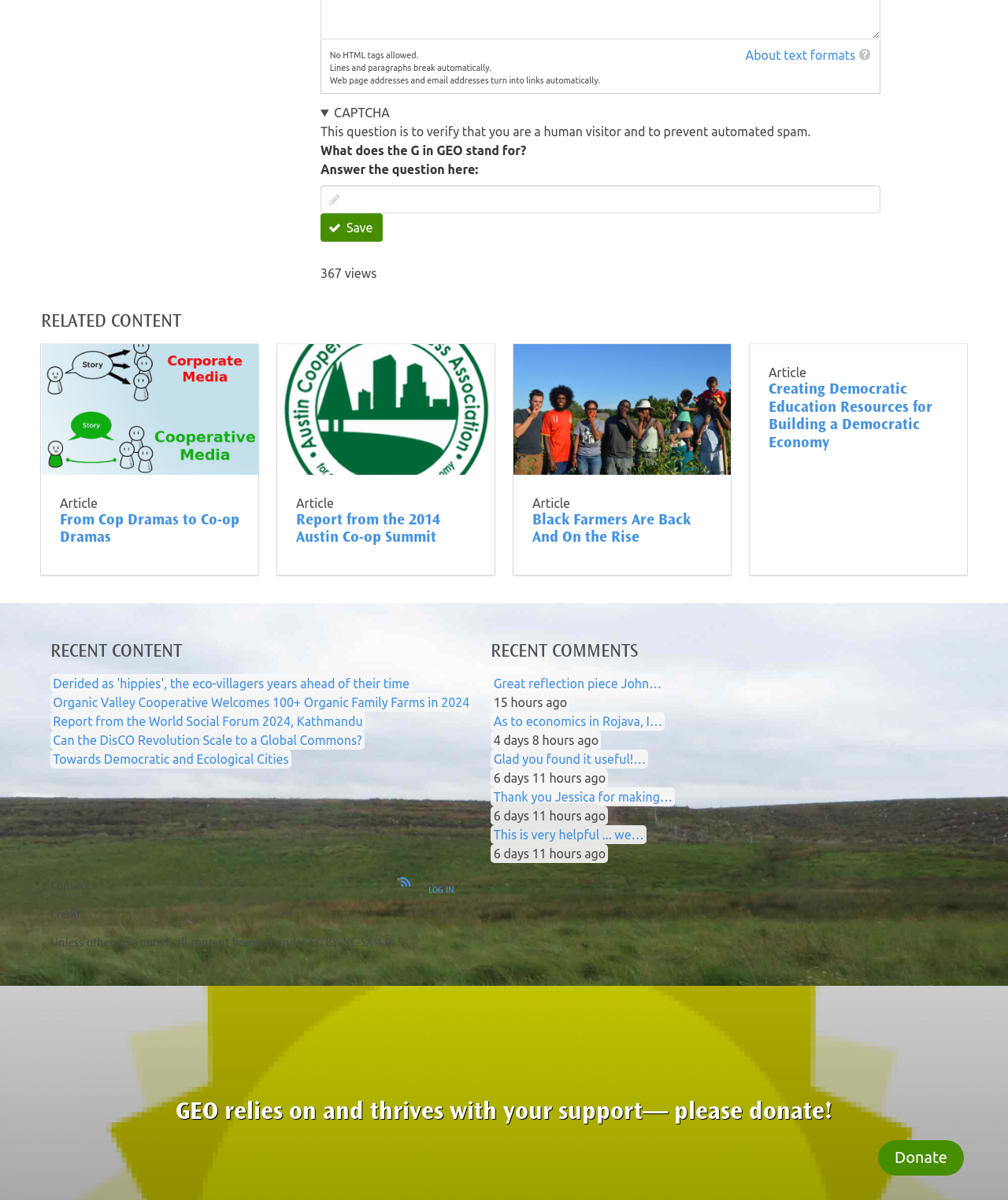Using the webpage screenshot, find the UI element described by Towards Democratic and Ecological Cities. Provide the bounding box coordinates in the format (top-left x, top-left y, bottom-right x, bottom-right y), ensuring all values are floating point numbers between 0 and 1.

[0.052, 0.627, 0.286, 0.638]